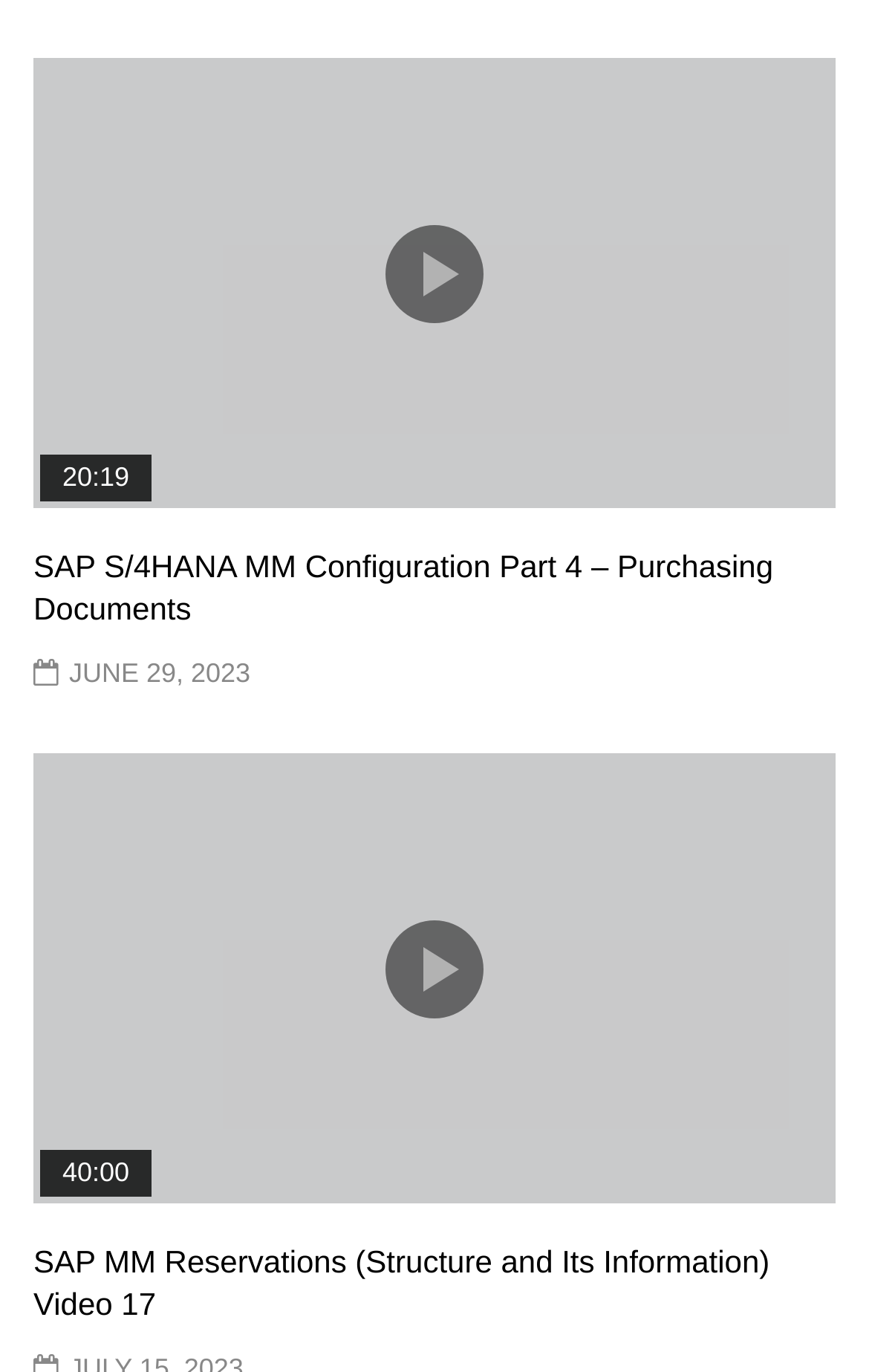Find the bounding box coordinates of the element you need to click on to perform this action: 'Click on SAP MM – Plant/Storage Location Views in Material Master'. The coordinates should be represented by four float values between 0 and 1, in the format [left, top, right, bottom].

[0.038, 0.055, 0.244, 0.185]